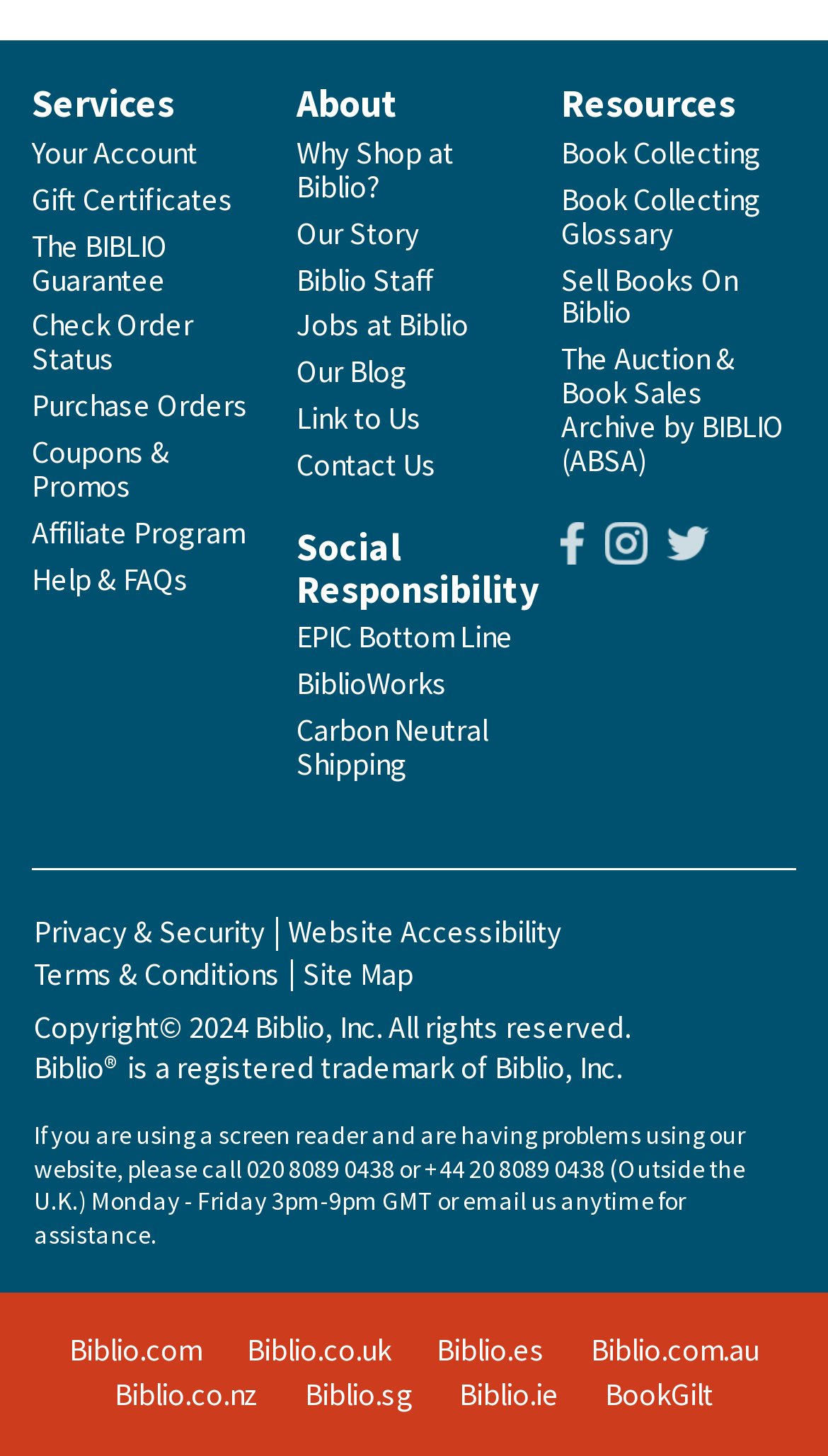Could you highlight the region that needs to be clicked to execute the instruction: "View book collecting resources"?

[0.678, 0.092, 0.919, 0.118]